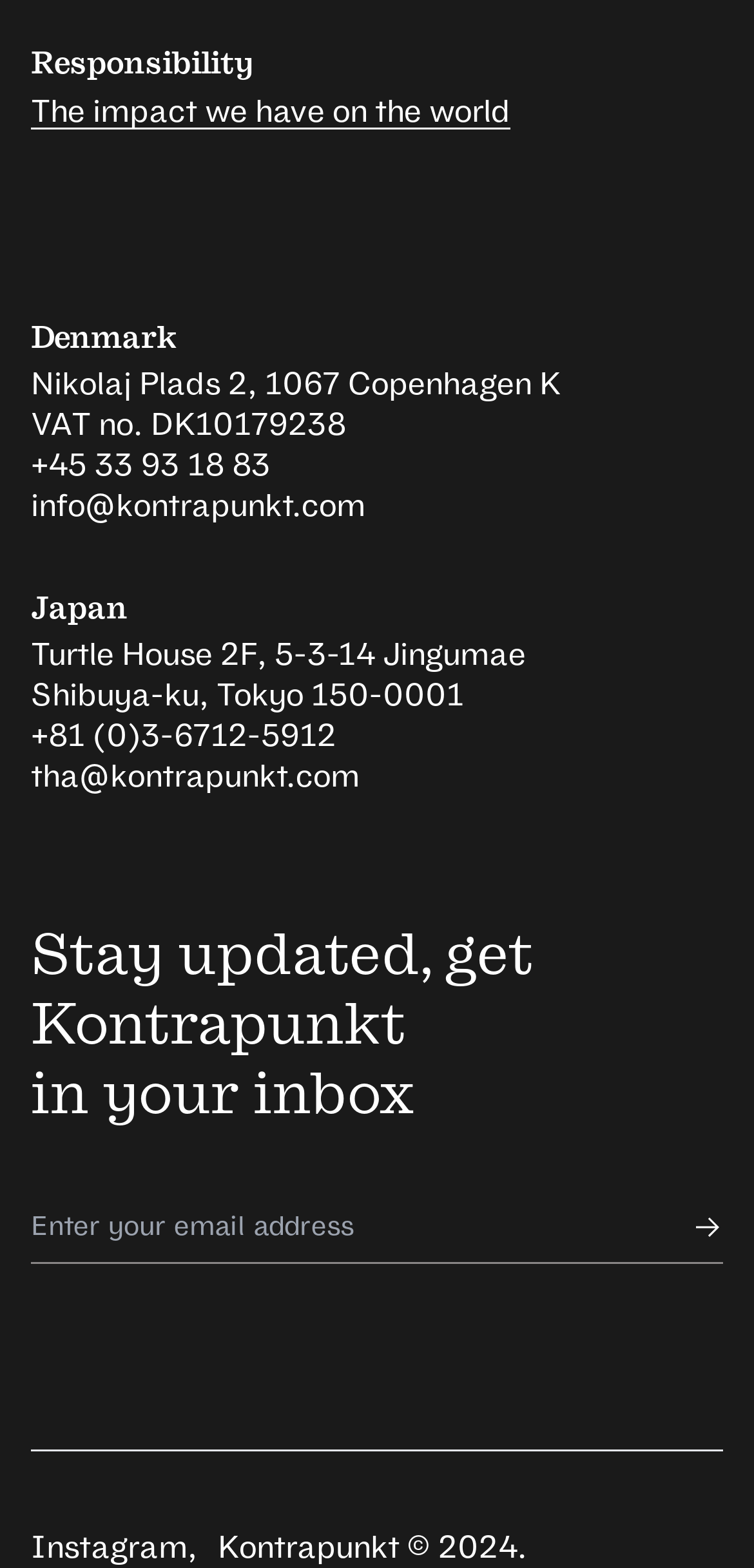Could you please study the image and provide a detailed answer to the question:
What is the VAT number of Kontrapunkt in Denmark?

The VAT number of Kontrapunkt in Denmark is listed as DK10179238, which is part of the address information for their Denmark office.